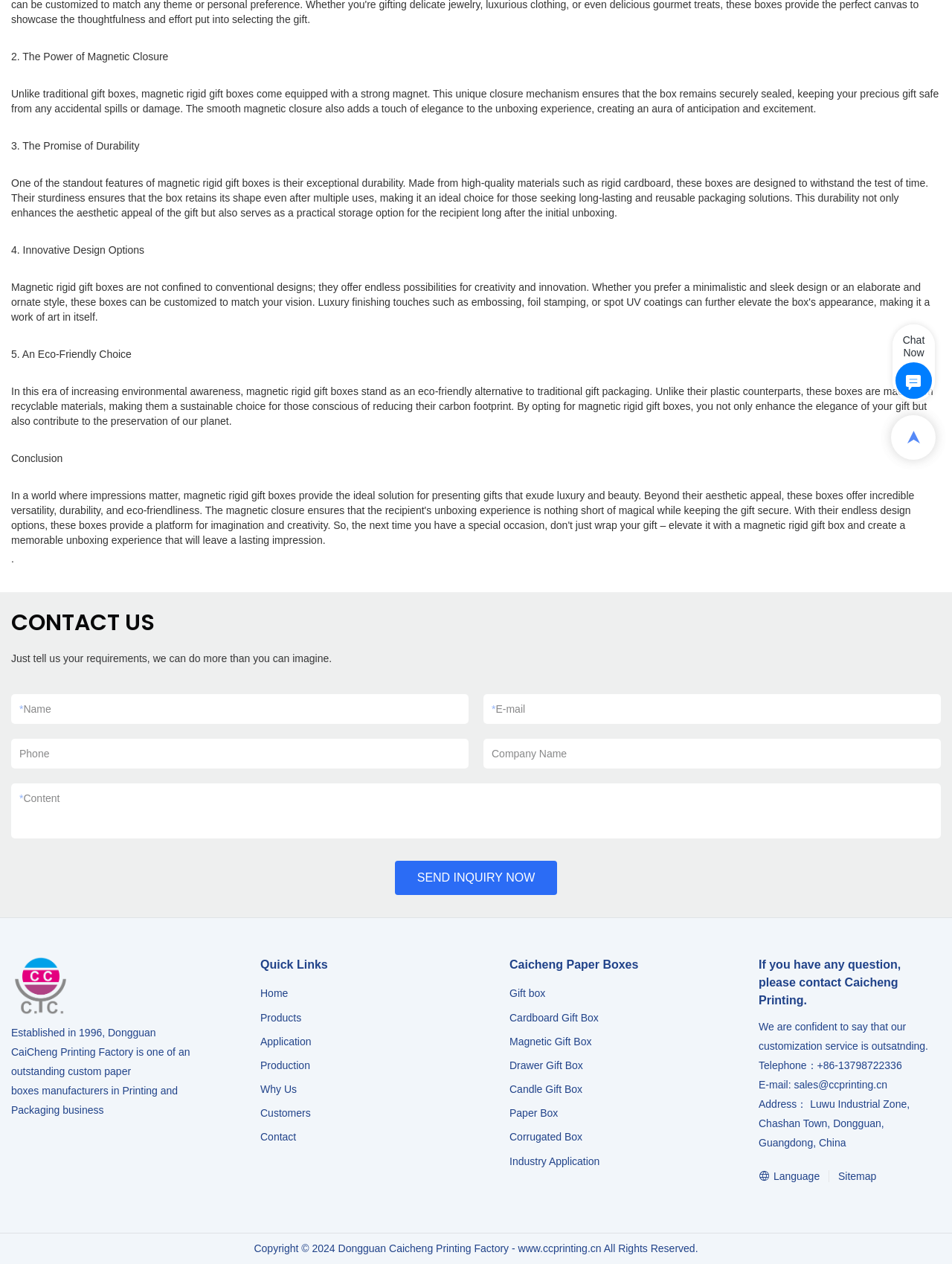Given the description of a UI element: "Magnetic Gift Box", identify the bounding box coordinates of the matching element in the webpage screenshot.

[0.535, 0.819, 0.621, 0.829]